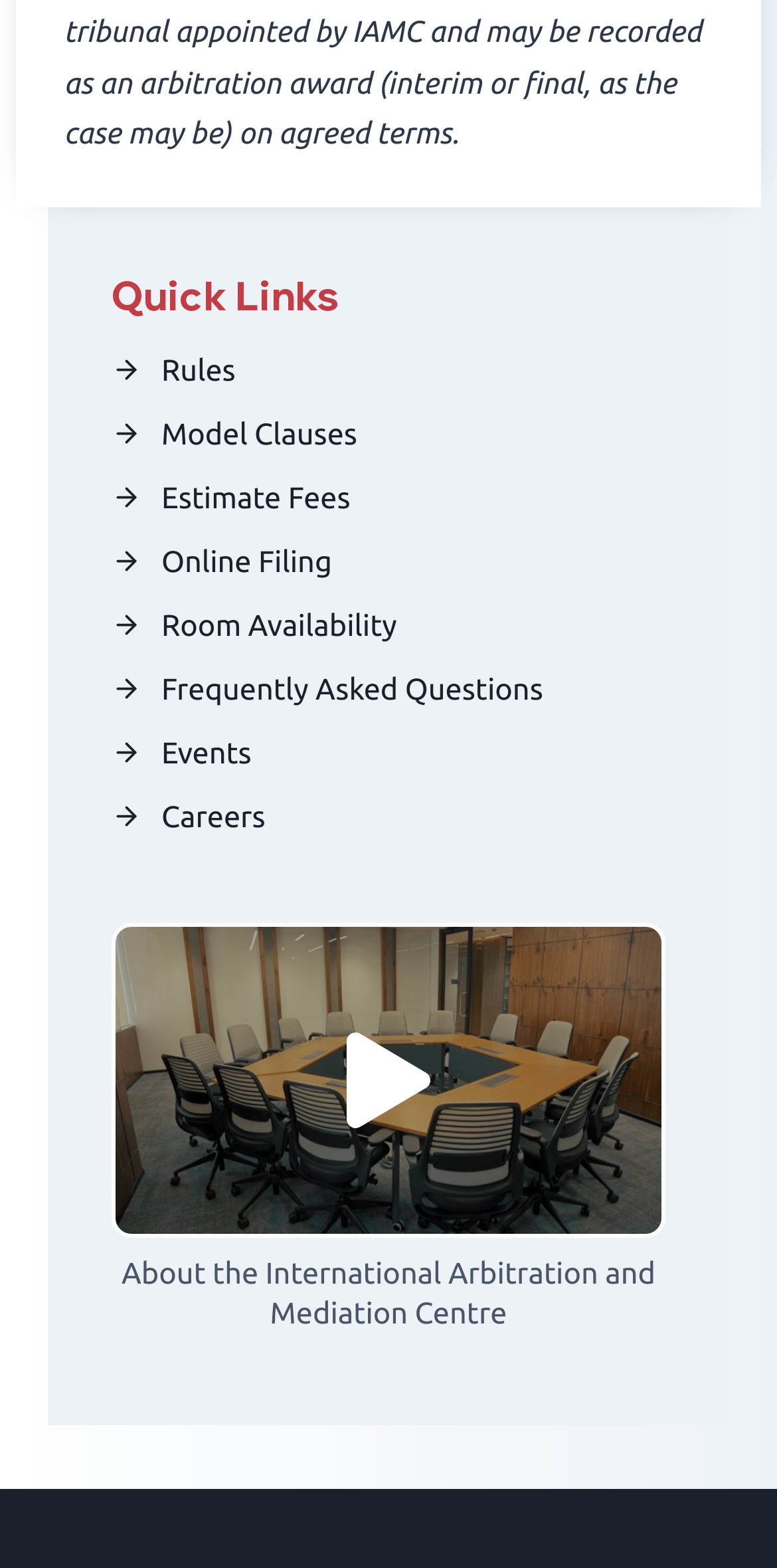Locate the bounding box coordinates of the element that should be clicked to fulfill the instruction: "Go to Frequently Asked Questions".

[0.144, 0.422, 0.699, 0.457]